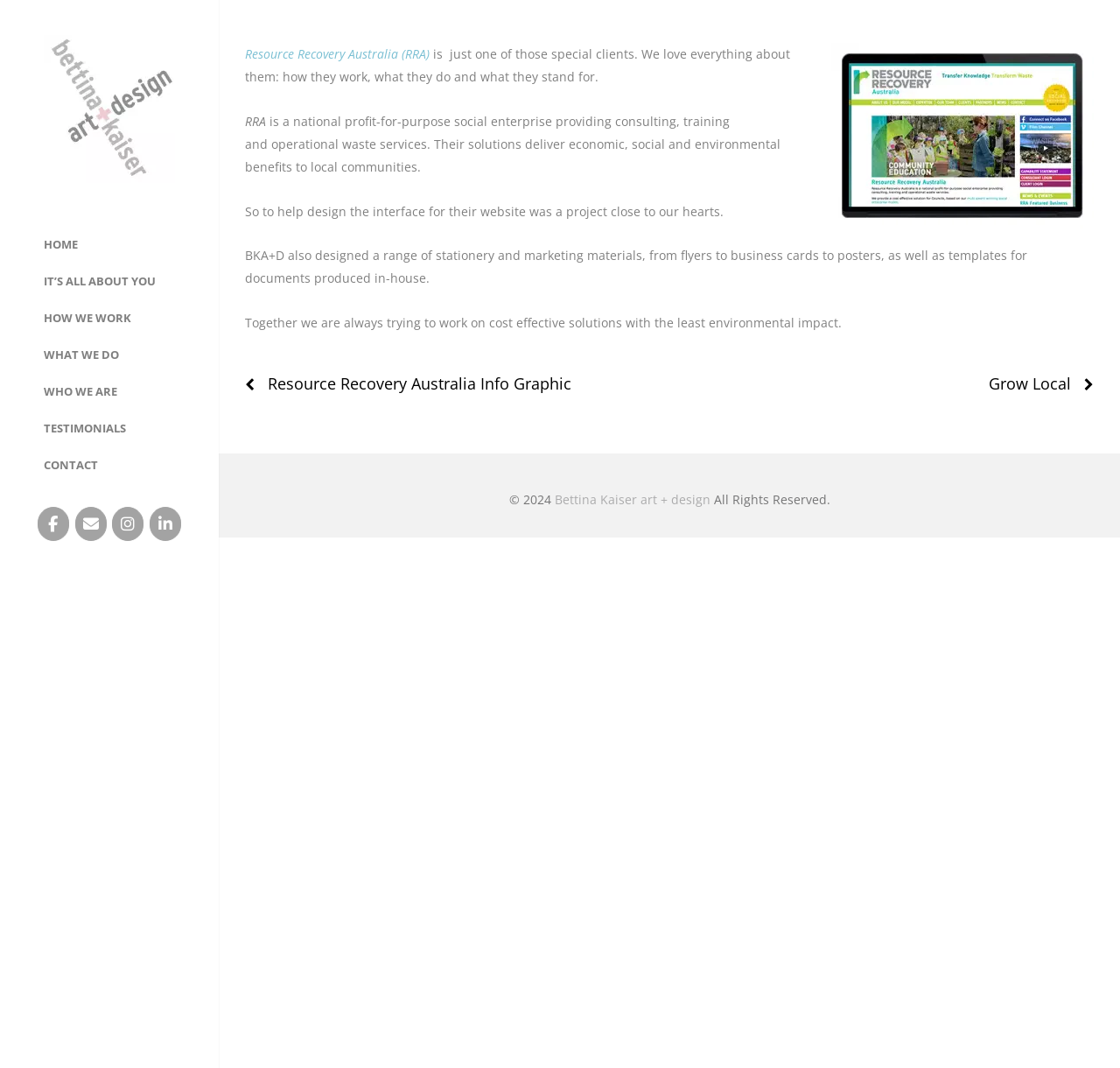Please predict the bounding box coordinates of the element's region where a click is necessary to complete the following instruction: "visit Bettina Kaiser art + design on Facebook". The coordinates should be represented by four float numbers between 0 and 1, i.e., [left, top, right, bottom].

[0.033, 0.474, 0.062, 0.506]